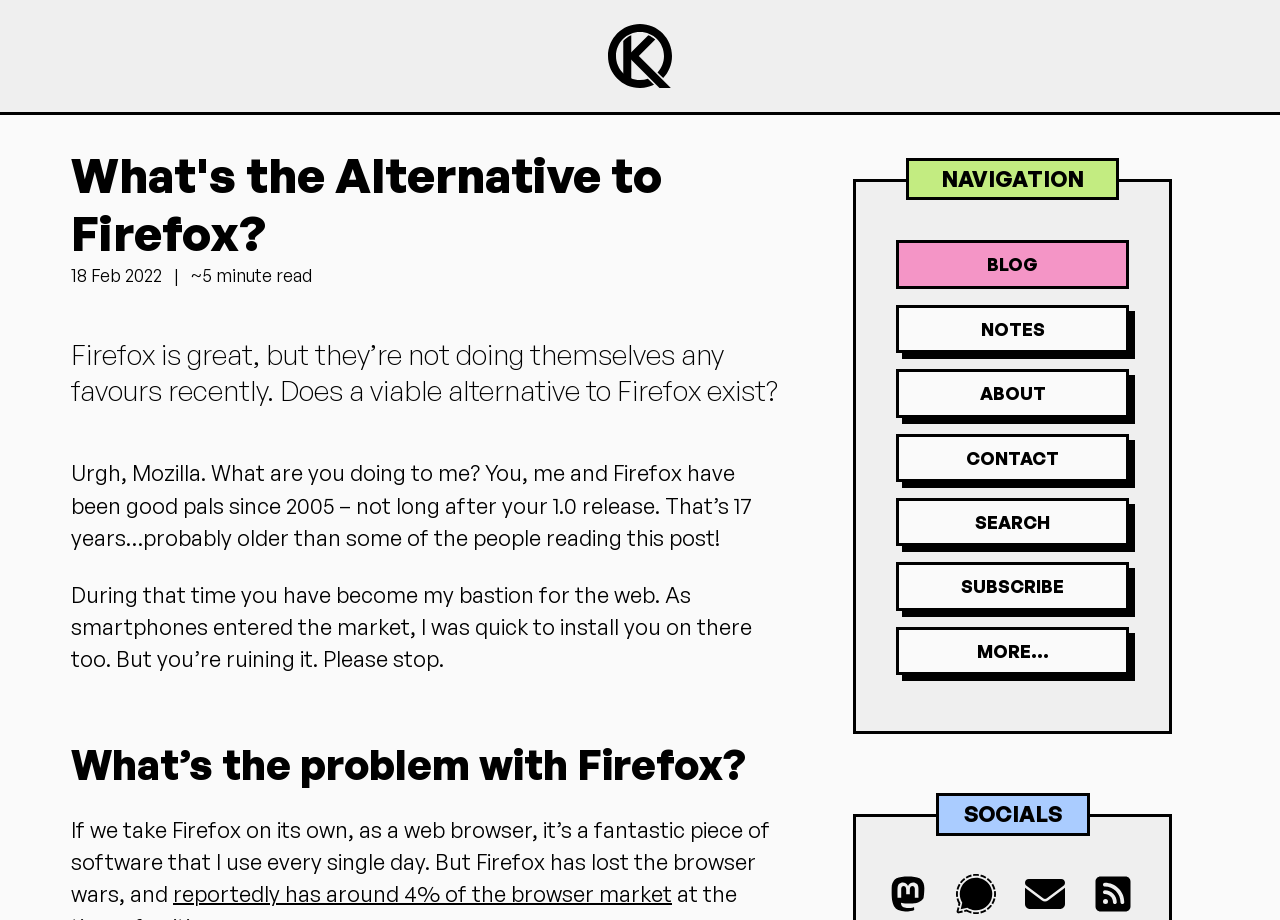Show the bounding box coordinates for the element that needs to be clicked to execute the following instruction: "Click on the 'BLOG' link". Provide the coordinates in the form of four float numbers between 0 and 1, i.e., [left, top, right, bottom].

[0.7, 0.261, 0.882, 0.314]